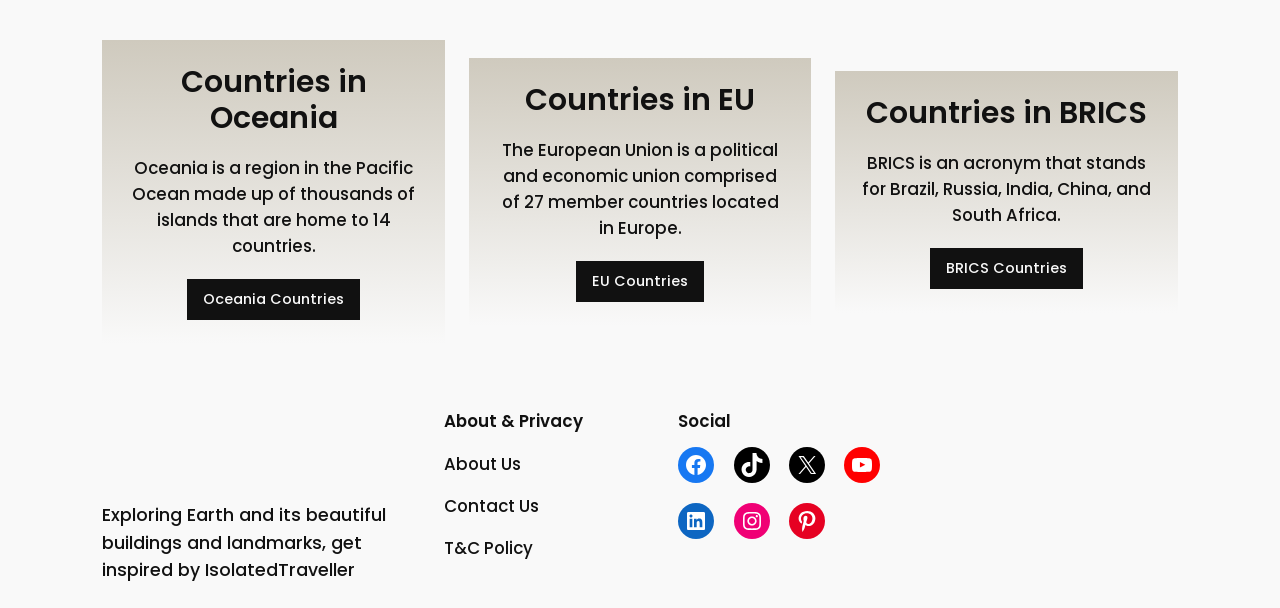Using the description: "TikTok", identify the bounding box of the corresponding UI element in the screenshot.

[0.573, 0.736, 0.601, 0.795]